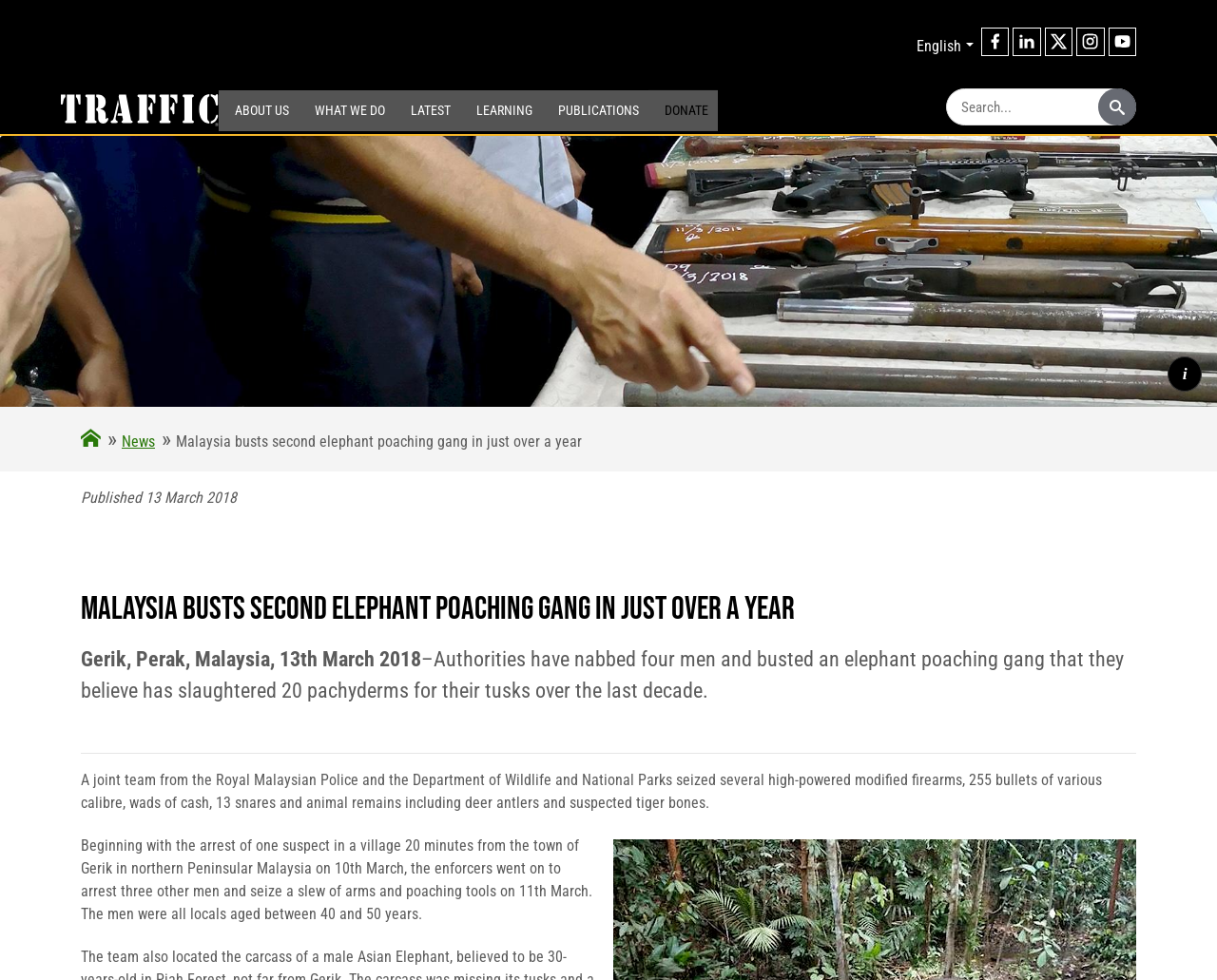Using the given element description, provide the bounding box coordinates (top-left x, top-left y, bottom-right x, bottom-right y) for the corresponding UI element in the screenshot: parent_node: Search:

[0.902, 0.091, 0.934, 0.128]